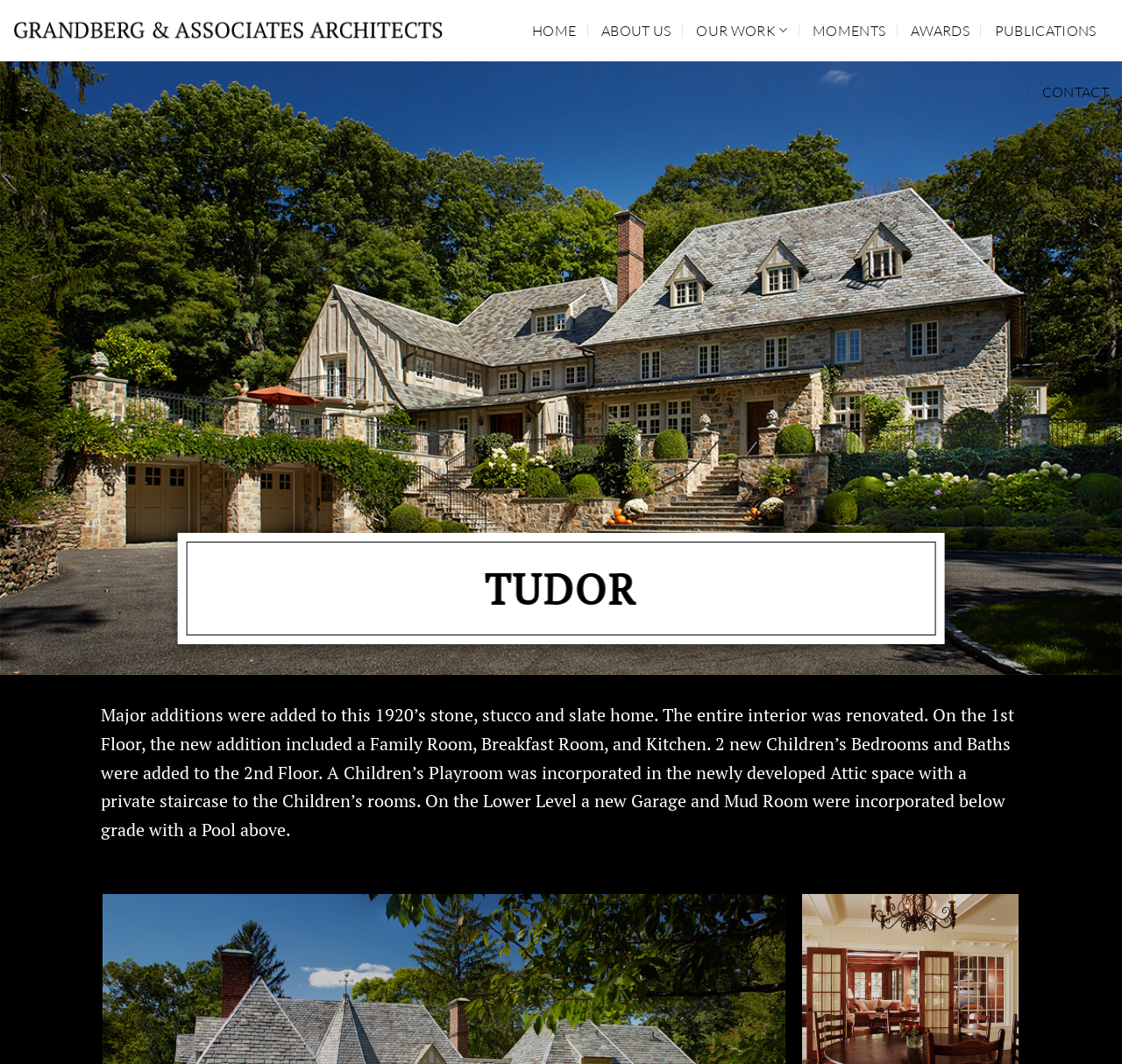Locate the UI element described by Moments in the provided webpage screenshot. Return the bounding box coordinates in the format (top-left x, top-left y, bottom-right x, bottom-right y), ensuring all values are between 0 and 1.

[0.724, 0.0, 0.789, 0.058]